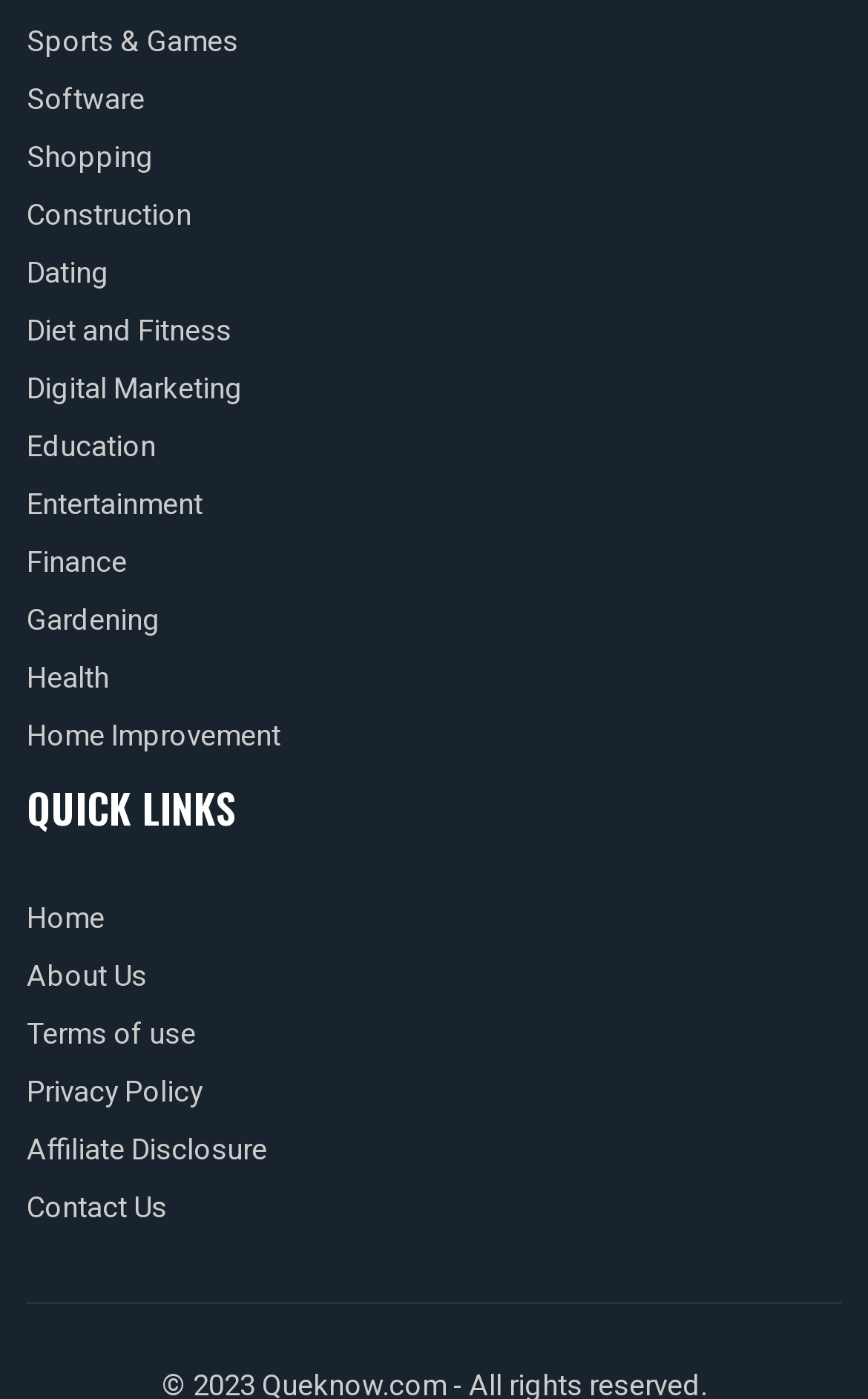Please identify the bounding box coordinates of where to click in order to follow the instruction: "Contact Us".

[0.031, 0.848, 0.192, 0.878]